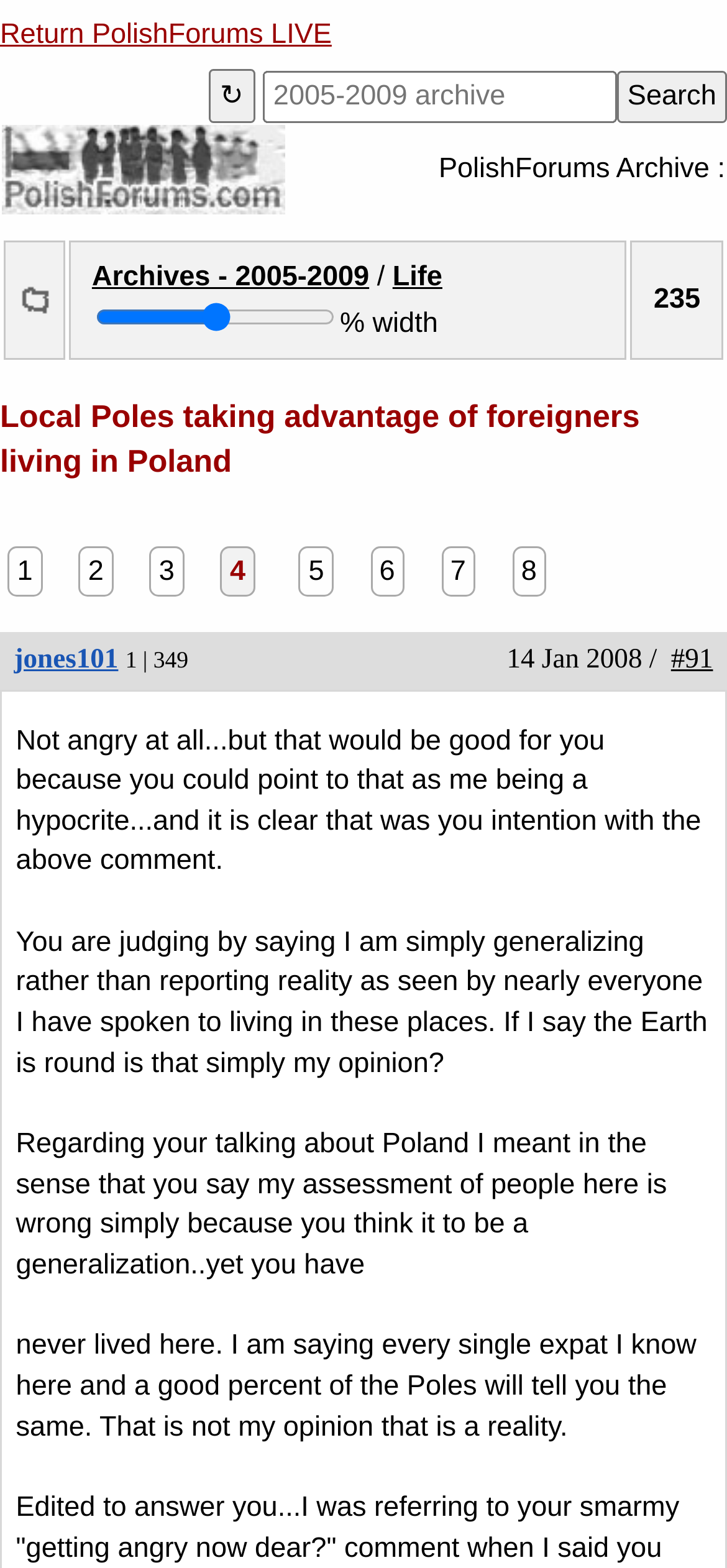What is the date of the last post?
Using the details shown in the screenshot, provide a comprehensive answer to the question.

The date of the last post can be found in the text '14 Jan 2008 / ' near the bottom of the webpage.